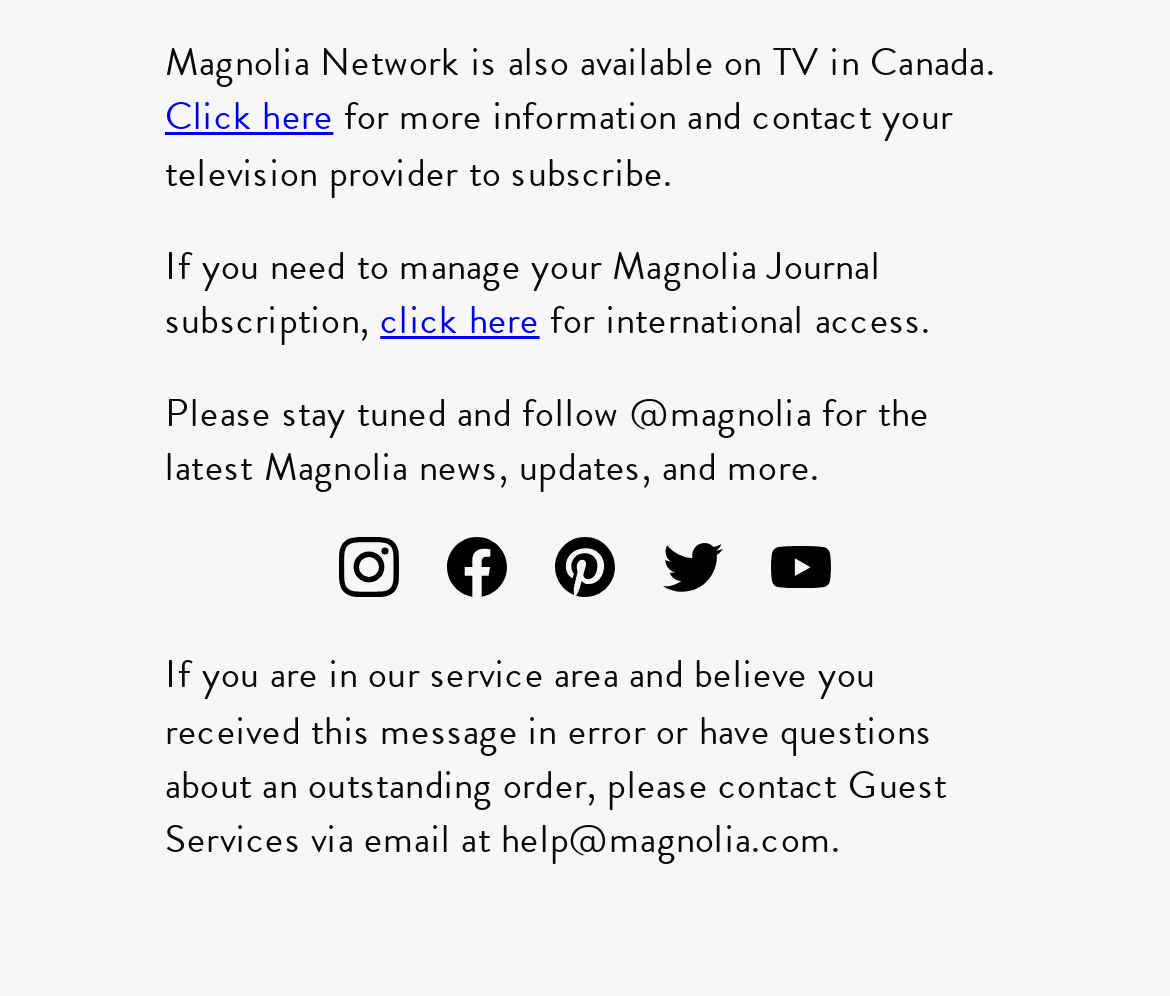Predict the bounding box of the UI element based on this description: "Pinterest".

[0.459, 0.537, 0.541, 0.613]